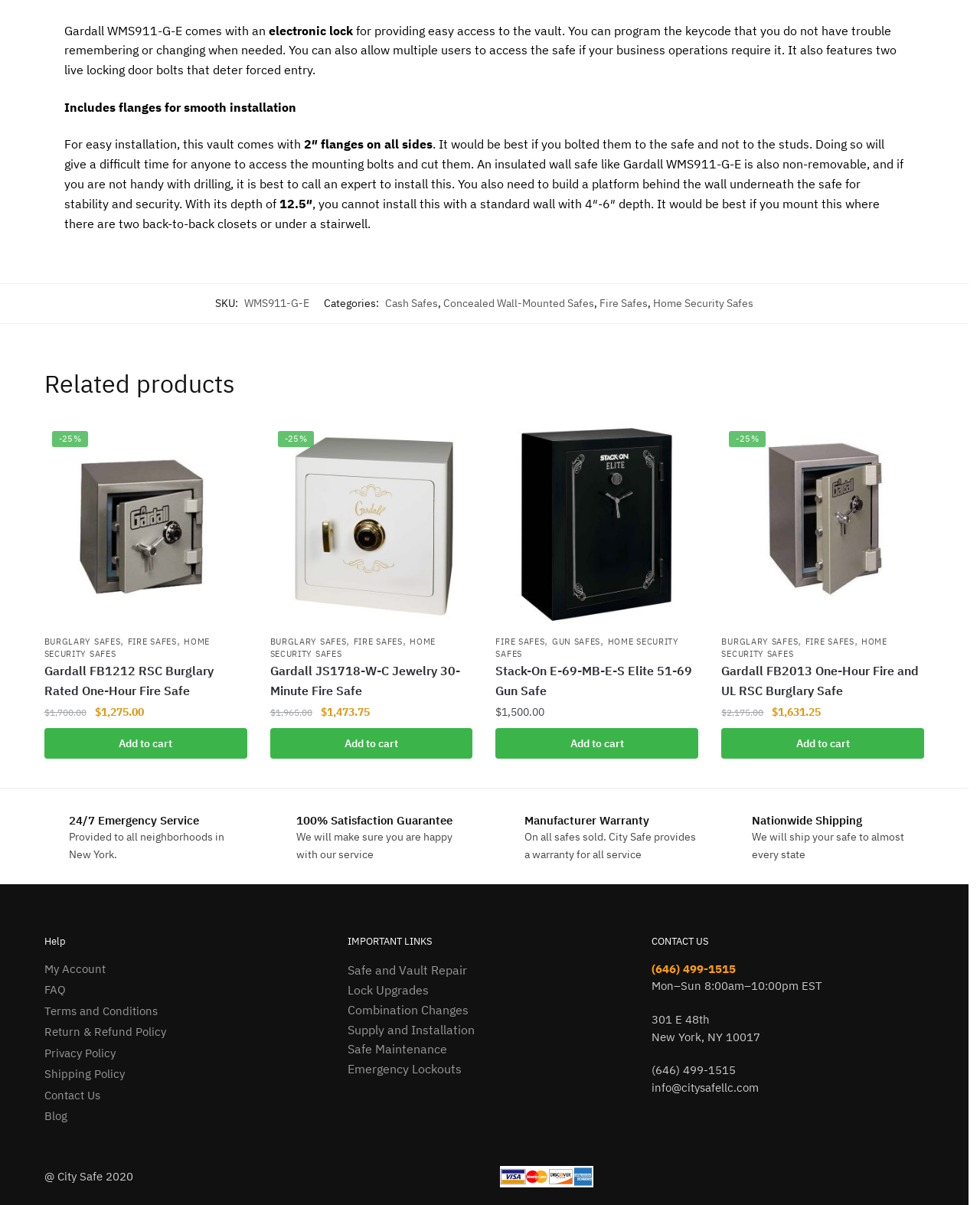Please identify the bounding box coordinates of the region to click in order to complete the given instruction: "Contact us for help". The coordinates should be four float numbers between 0 and 1, i.e., [left, top, right, bottom].

[0.045, 0.897, 0.102, 0.909]